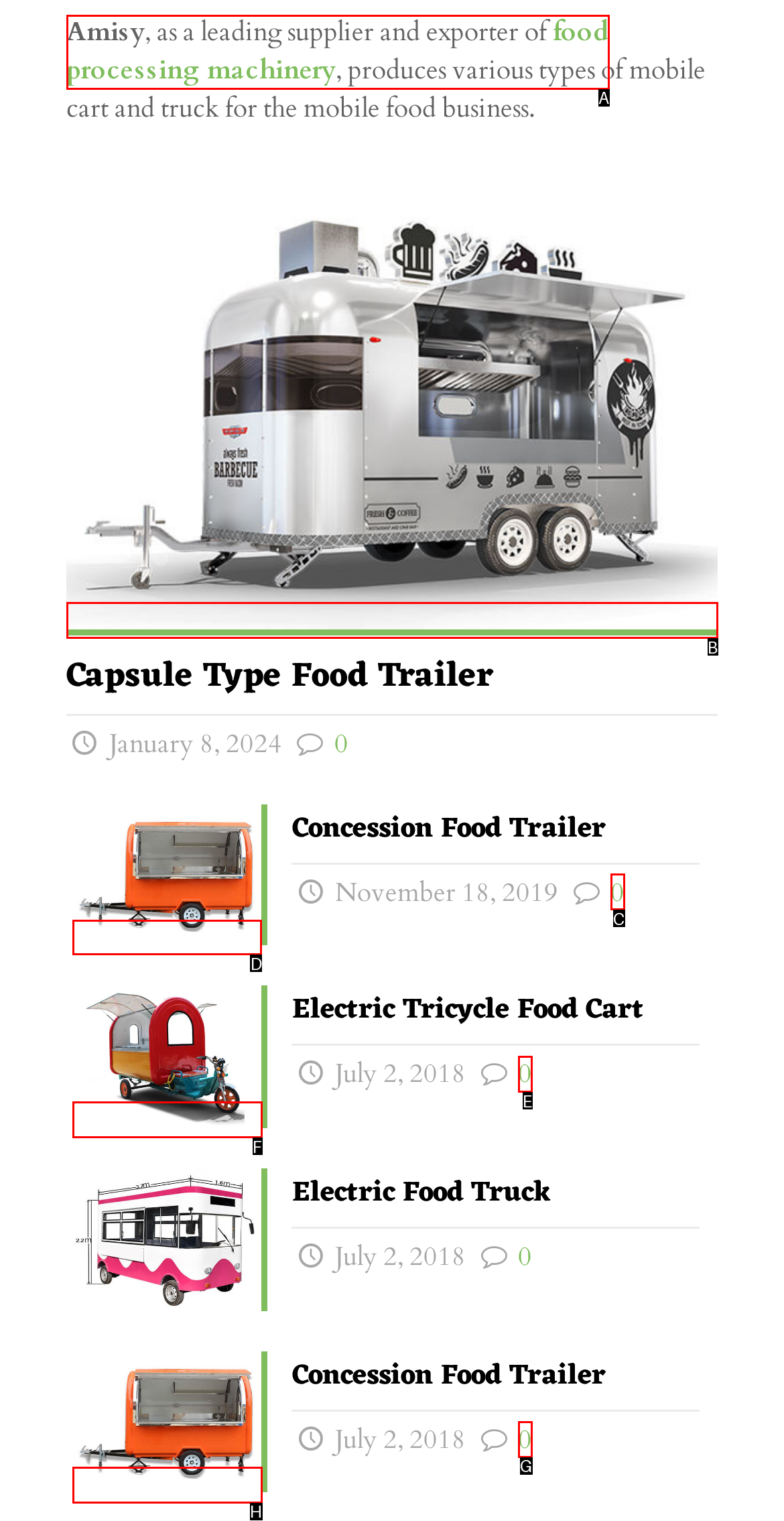Determine the letter of the element I should select to fulfill the following instruction: check concession trailer mobile food kitchen. Just provide the letter.

D